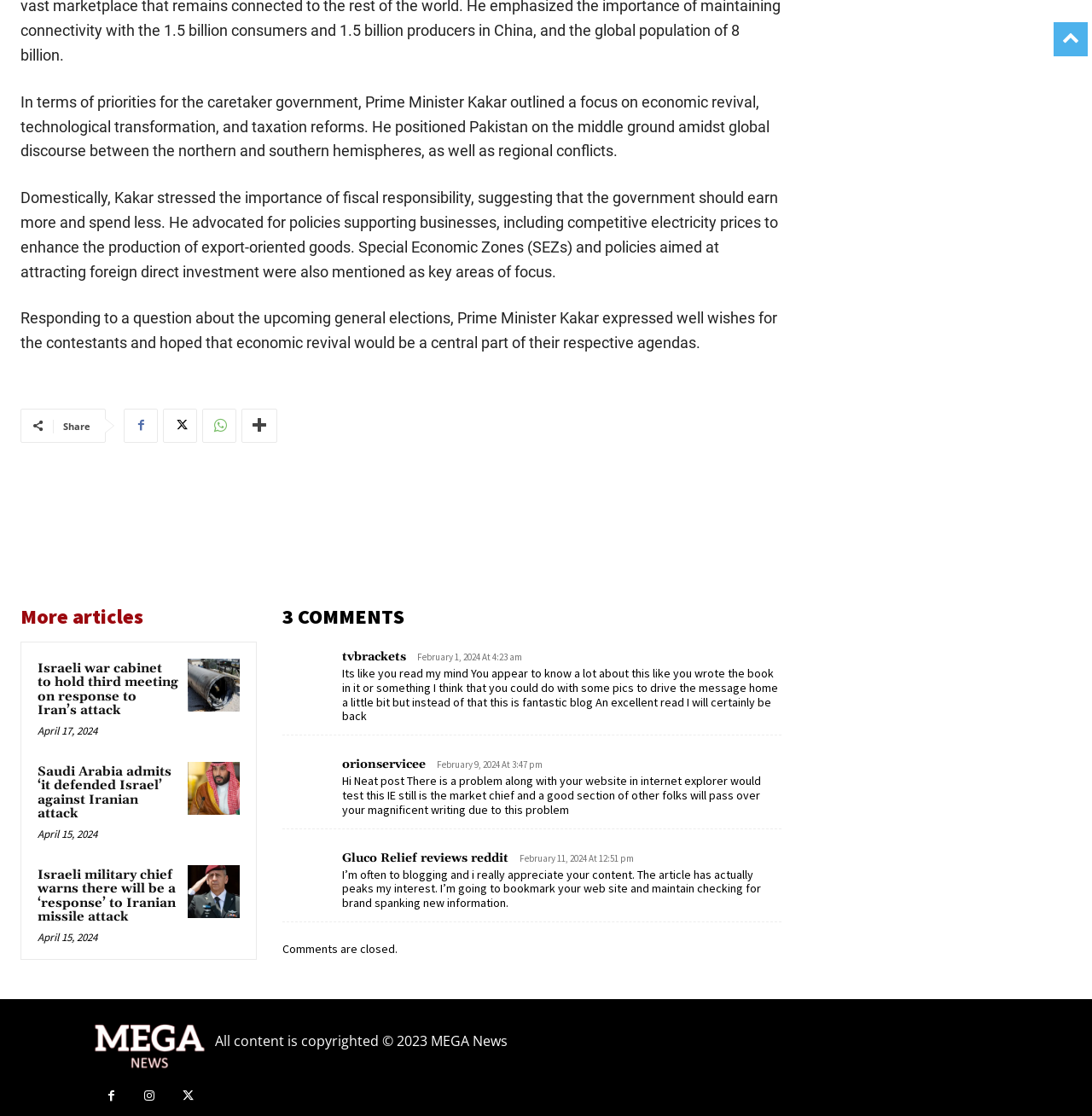Please specify the bounding box coordinates for the clickable region that will help you carry out the instruction: "Read more about Israeli war cabinet to hold third meeting on response to Iran’s attack".

[0.172, 0.59, 0.22, 0.637]